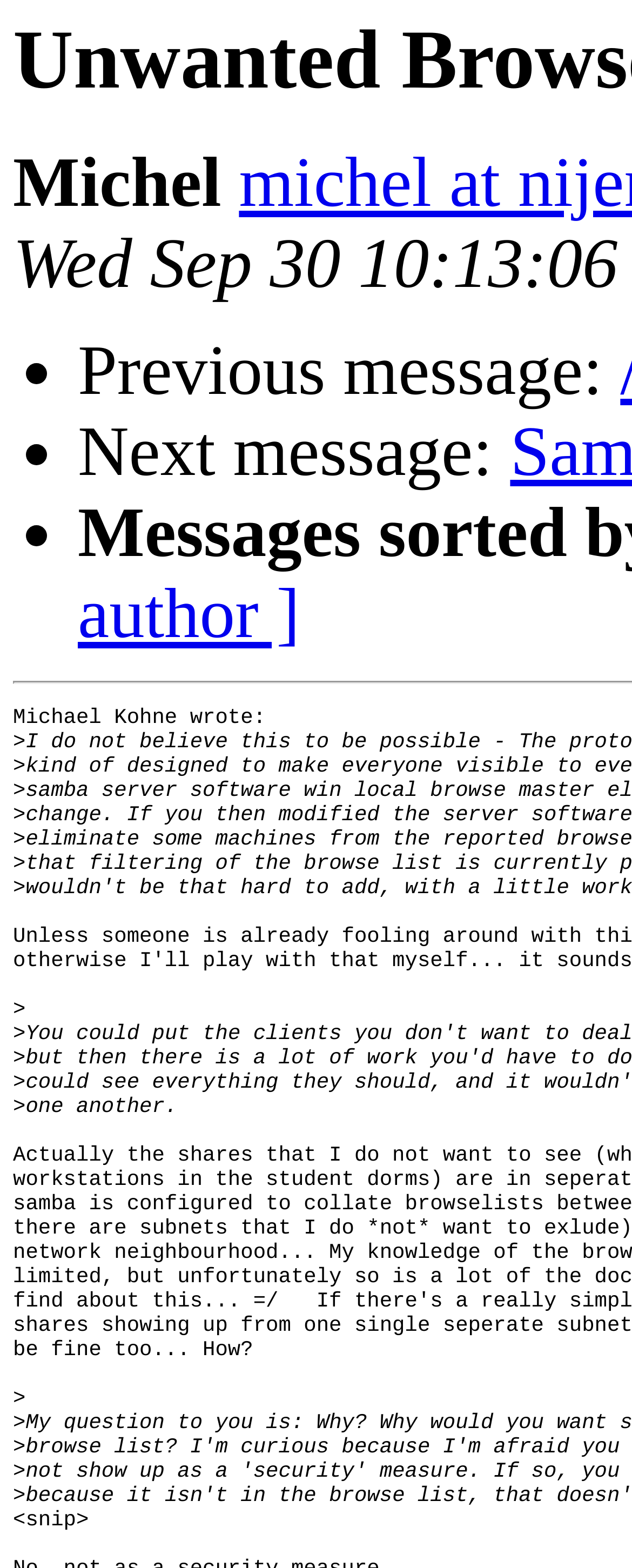What is the previous action mentioned in the message?
Using the screenshot, give a one-word or short phrase answer.

Previous message